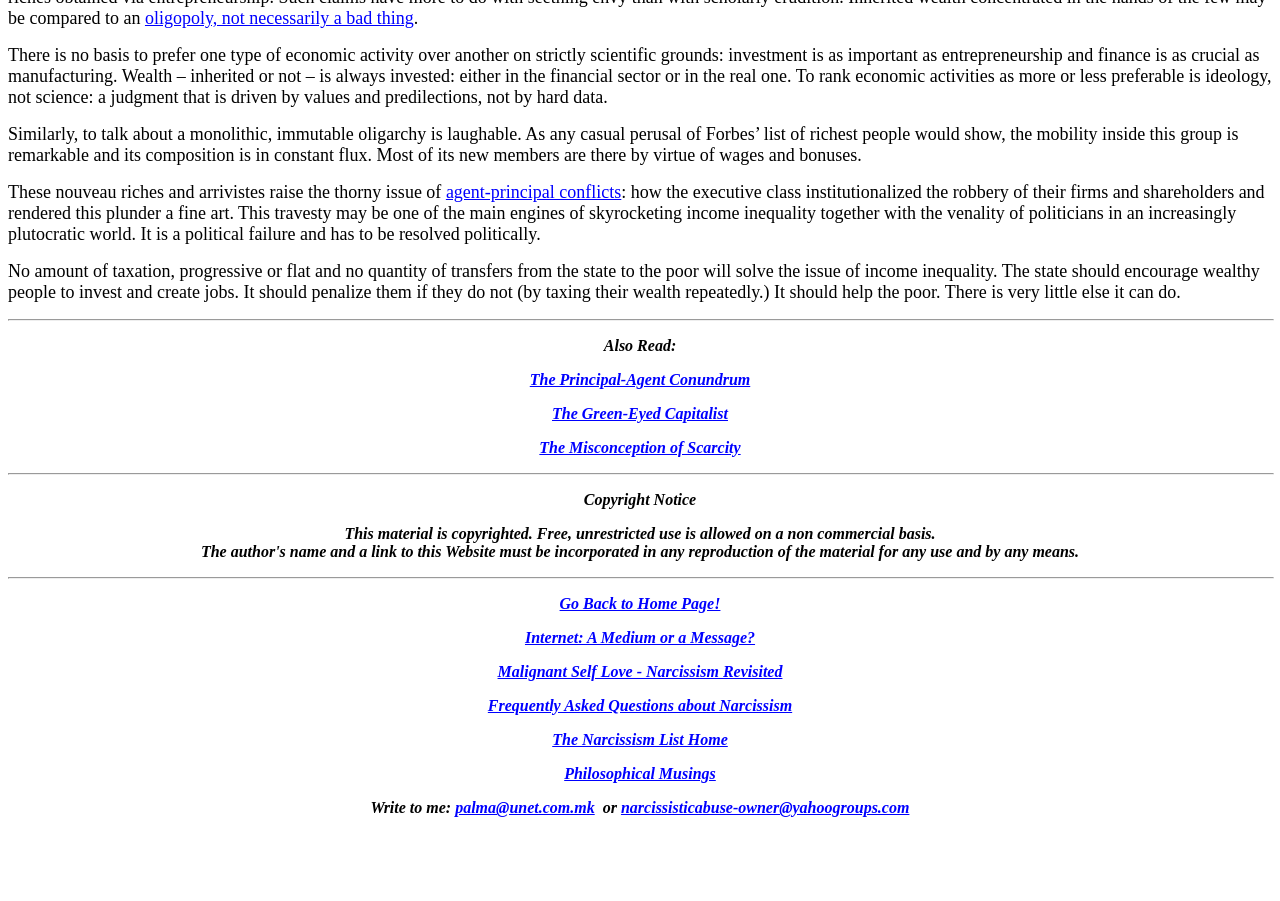Locate the bounding box coordinates of the UI element described by: "Buy / Lease Sculpture". The bounding box coordinates should consist of four float numbers between 0 and 1, i.e., [left, top, right, bottom].

None